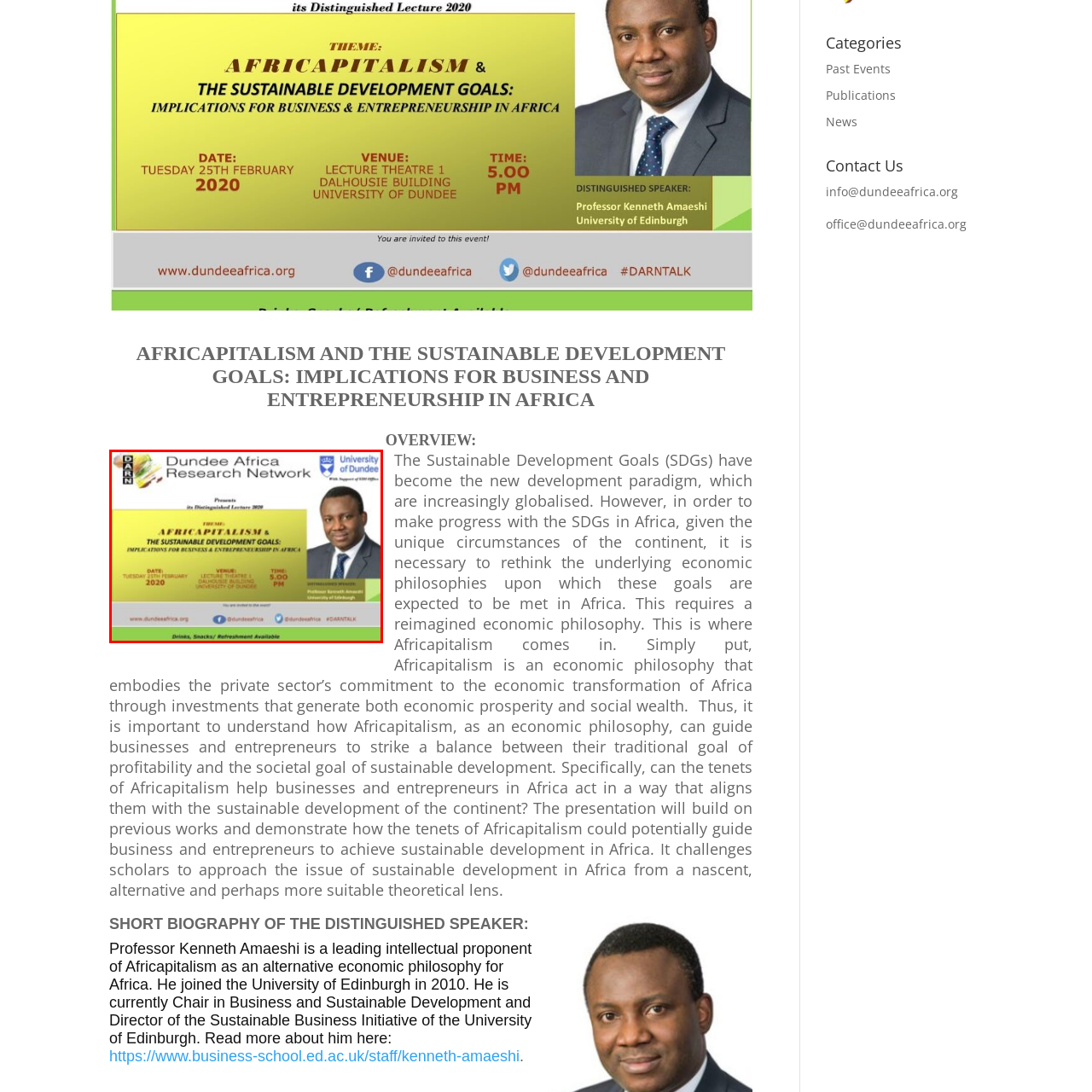Describe all the elements and activities occurring in the red-outlined area of the image extensively.

The image features a promotional flyer for the "Distinguished Lecture 2020" hosted by the Dundee Africa Research Network (DARN). The event focuses on the theme "Africapitalism and the Sustainable Development Goals: Implications for Business and Entrepreneurship in Africa." 

Key details on the flyer include:

- **Event Date:** Tuesday, 27th February 2020
- **Venue:** Lecture Theatre 3, Dalhousie Building, University of Dundee
- **Time:** 5:00 PM

The flyer is visually engaging, displaying the logo of the University of Dundee, and features a professional photograph of Professor Kenneth Amaeshi, the distinguished speaker, who is recognized as a leading advocate for Africapitalism. Additional elements of the flyer highlight social media handles and a note indicating the availability of drinks, snacks, and refreshments at the event, emphasizing a welcoming atmosphere for attendees.